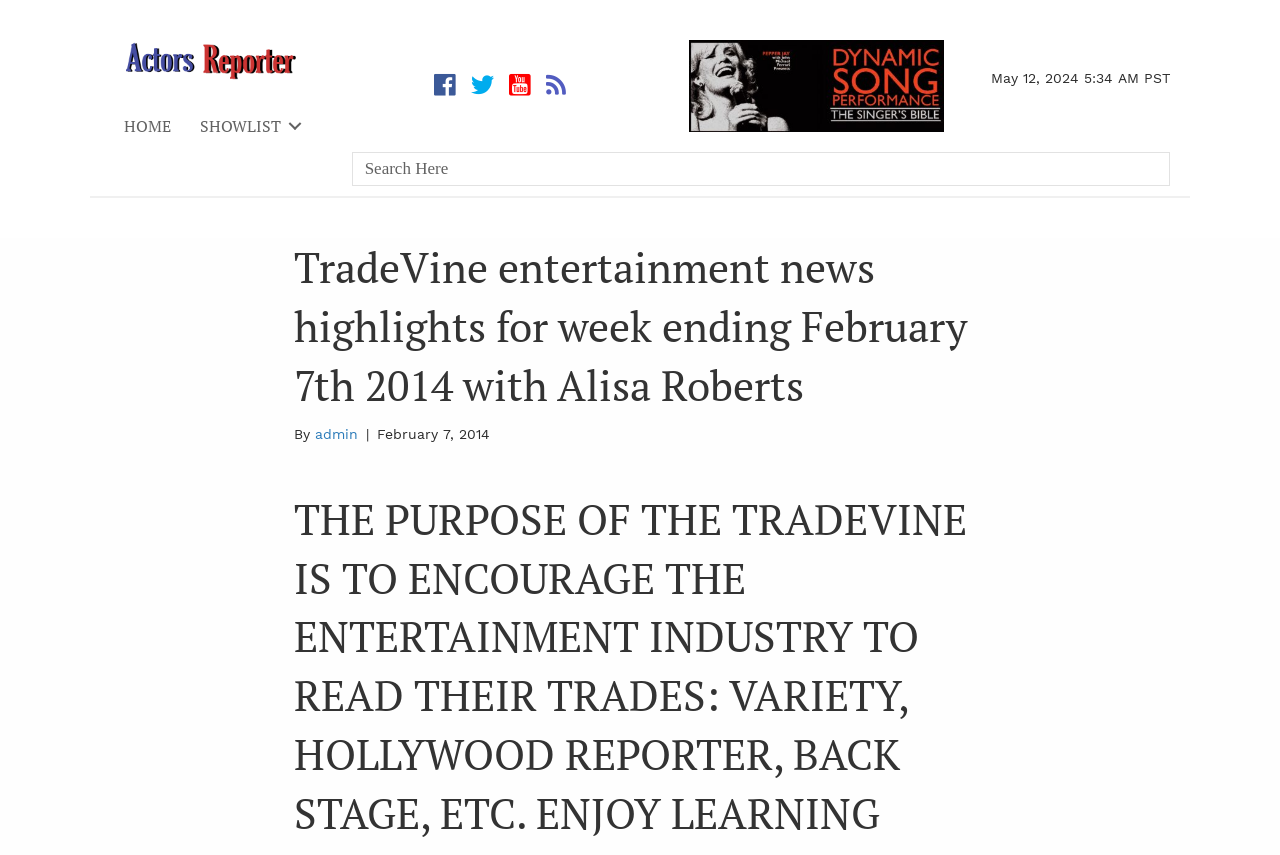What is the logo of this website?
Using the image as a reference, give an elaborate response to the question.

I found the logo by looking at the top-left corner of the webpage, where I saw a link and an image with the same description 'Actors Reporter LOGO'. This suggests that the logo is an image with a link to the website's homepage.